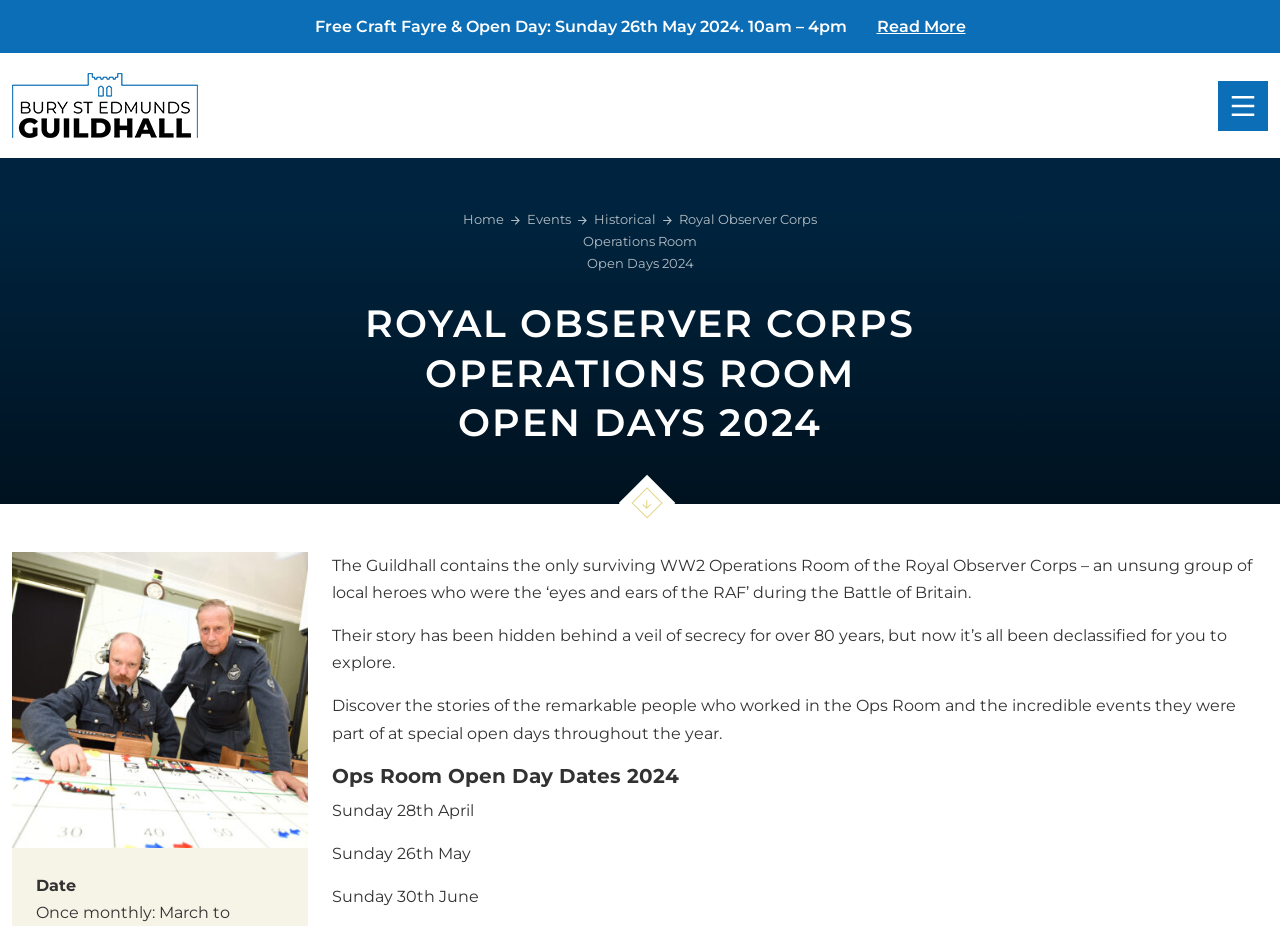What is the date of the first open day?
Please use the image to provide a one-word or short phrase answer.

Sunday 28th April